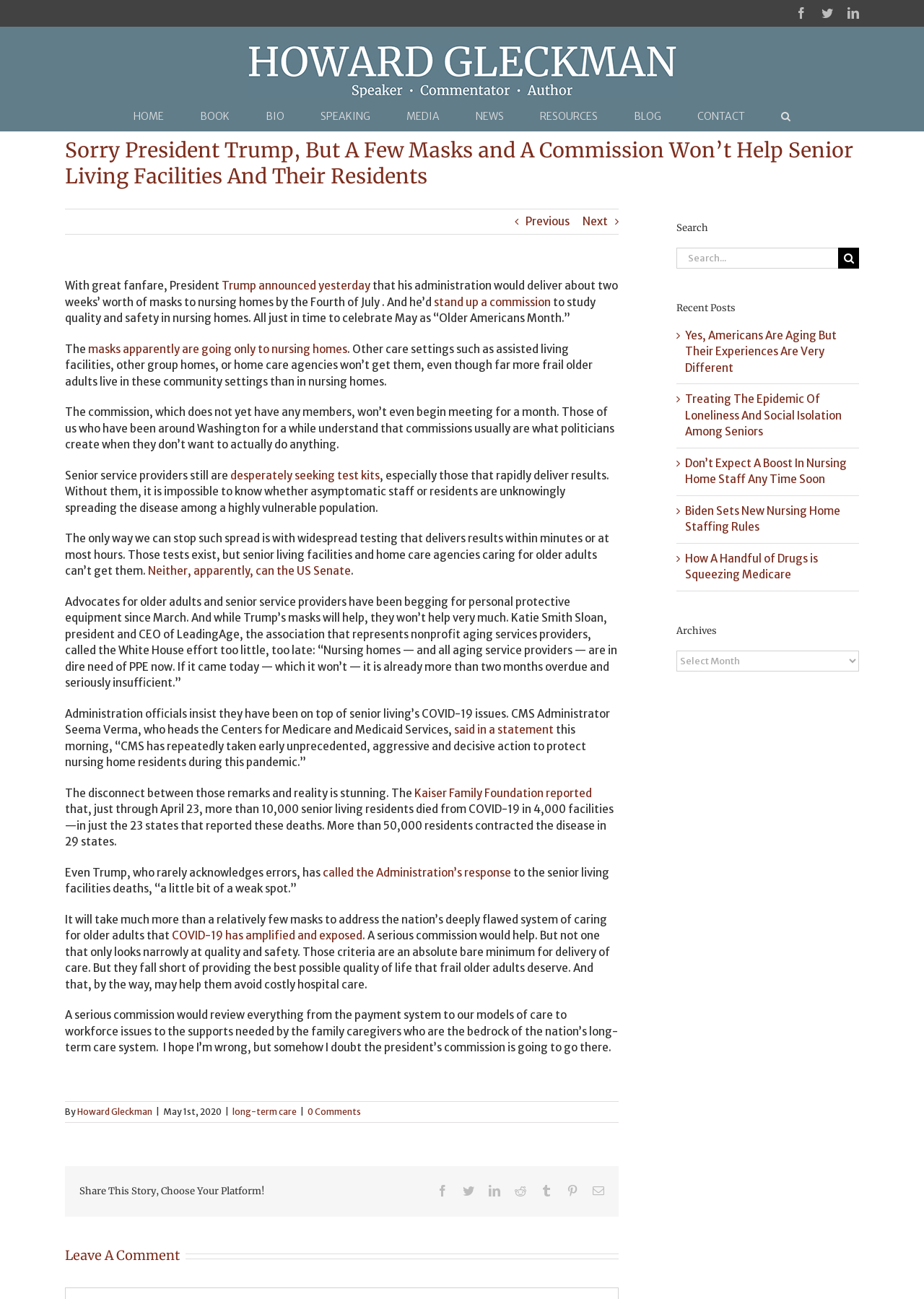Offer a detailed account of what is visible on the webpage.

This webpage is an opinion article titled "Sorry President Trump, But A Few Masks and A Commission Won’t Help Senior Living Facilities And Their Residents" by Howard Gleckman. The article discusses the Trump administration's response to the COVID-19 pandemic in senior living facilities, specifically the announcement to deliver masks to nursing homes and the establishment of a commission to study quality and safety in these facilities.

At the top of the page, there are social media links to Facebook, Twitter, and LinkedIn, as well as a navigation menu with links to the website's main sections, including Home, Book, Bio, Speaking, Media, News, Resources, Blog, and Contact.

The article itself is divided into several paragraphs, with links to related articles and sources scattered throughout. The text discusses the limitations of the administration's response, citing the need for widespread testing, personal protective equipment, and a more comprehensive approach to addressing the pandemic in senior living facilities.

To the right of the article, there is a complementary section with a search bar, recent posts, and archives. The recent posts section lists several article titles related to aging and healthcare, while the archives section appears to be a dropdown menu.

At the bottom of the page, there is a section to leave a comment, as well as a layout table with social media links and a "Share This Story" section.